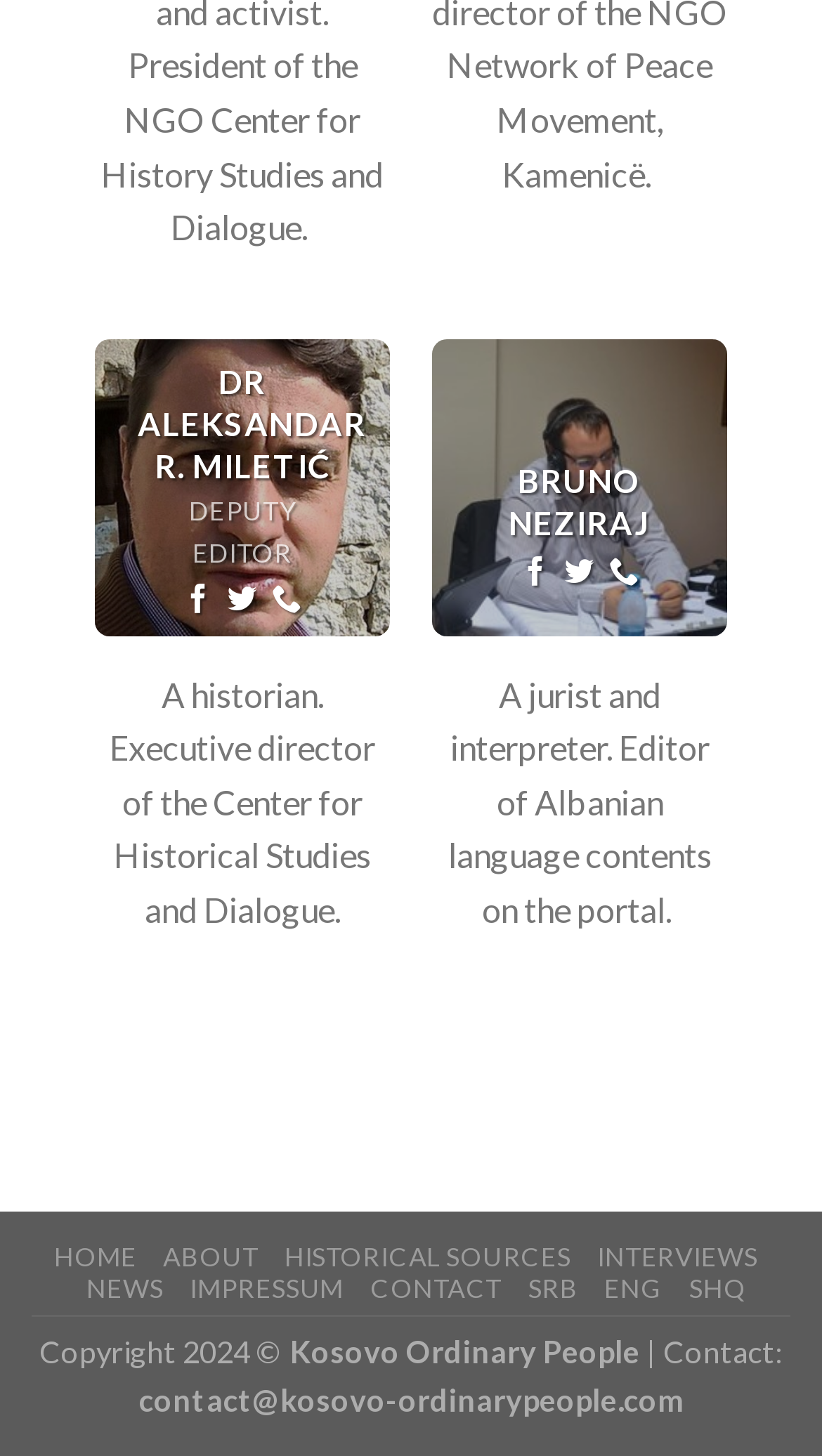Please give the bounding box coordinates of the area that should be clicked to fulfill the following instruction: "Go to the home page". The coordinates should be in the format of four float numbers from 0 to 1, i.e., [left, top, right, bottom].

[0.066, 0.852, 0.167, 0.874]